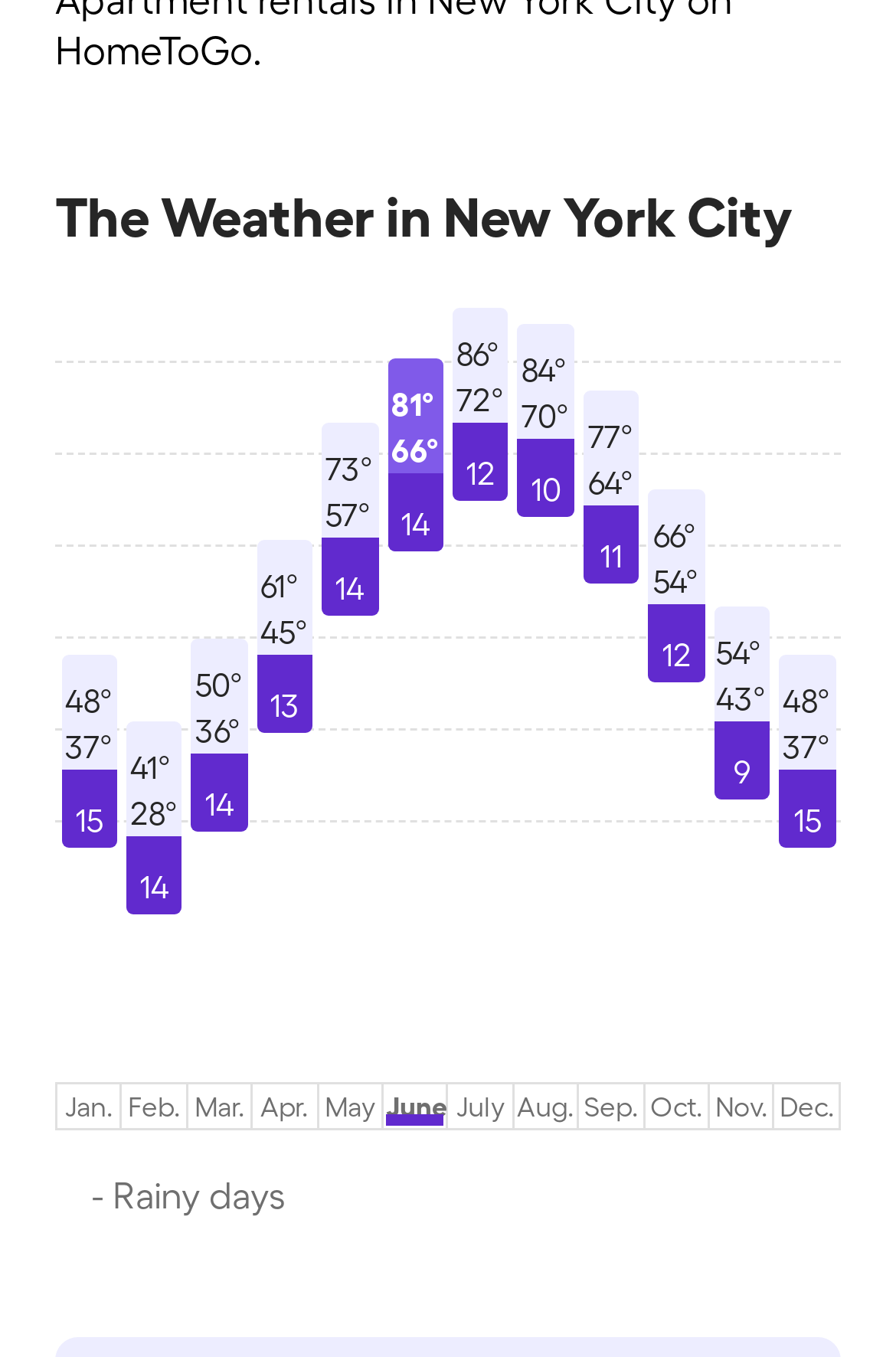Please locate the bounding box coordinates of the element that should be clicked to achieve the given instruction: "Submit weather data for 81° 66°".

[0.432, 0.263, 0.495, 0.406]